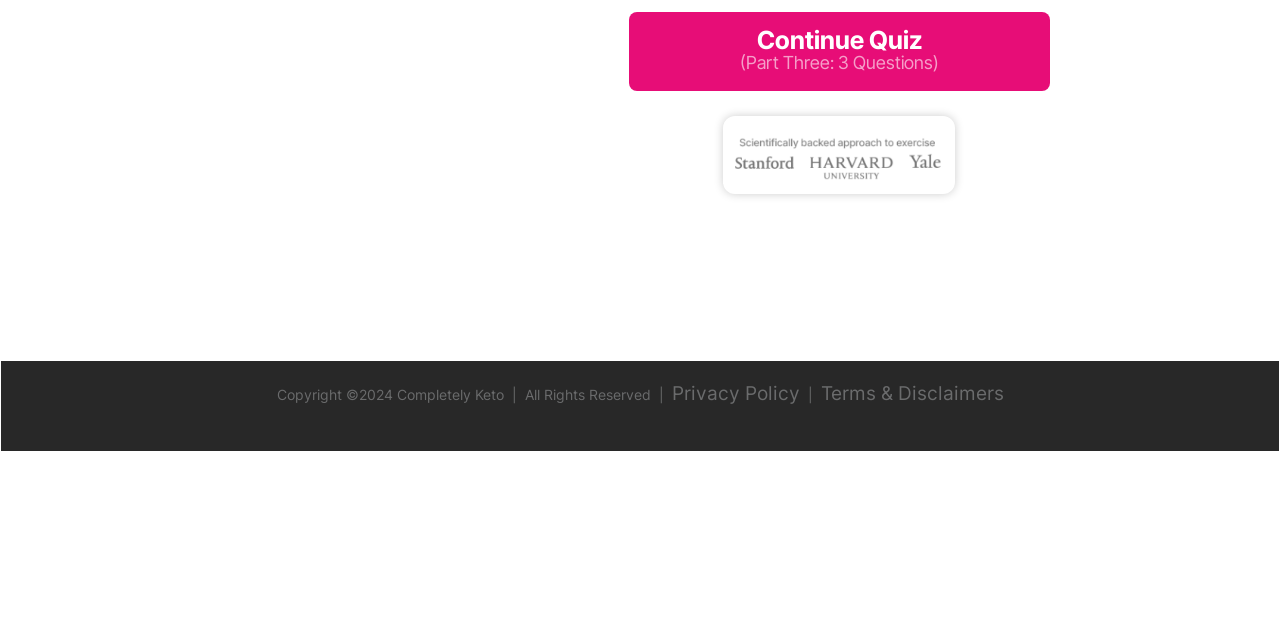Using the description "Privacy Policy", predict the bounding box of the relevant HTML element.

[0.525, 0.597, 0.625, 0.633]